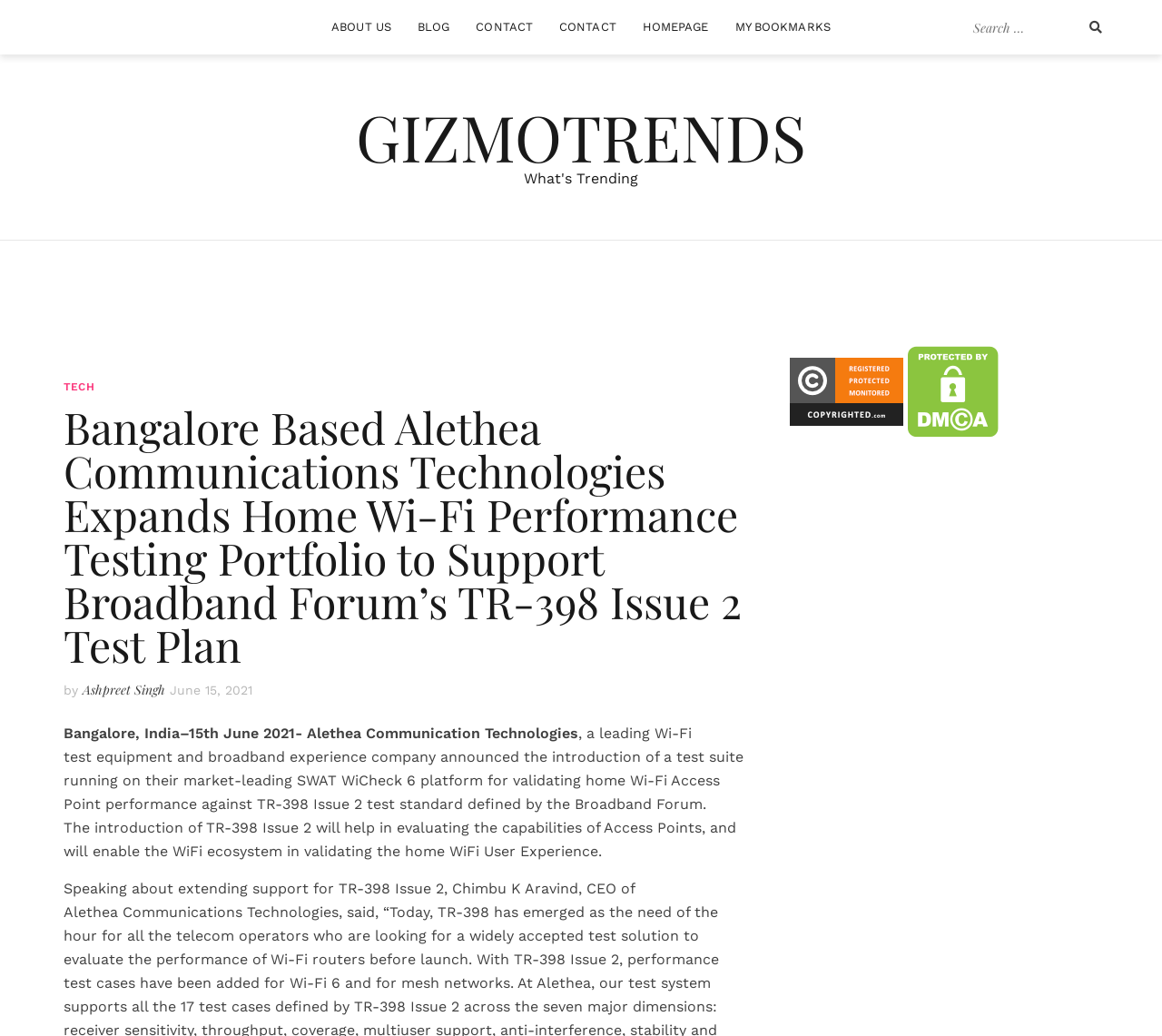Can you find the bounding box coordinates for the UI element given this description: "My Bookmarks"? Provide the coordinates as four float numbers between 0 and 1: [left, top, right, bottom].

[0.623, 0.011, 0.724, 0.042]